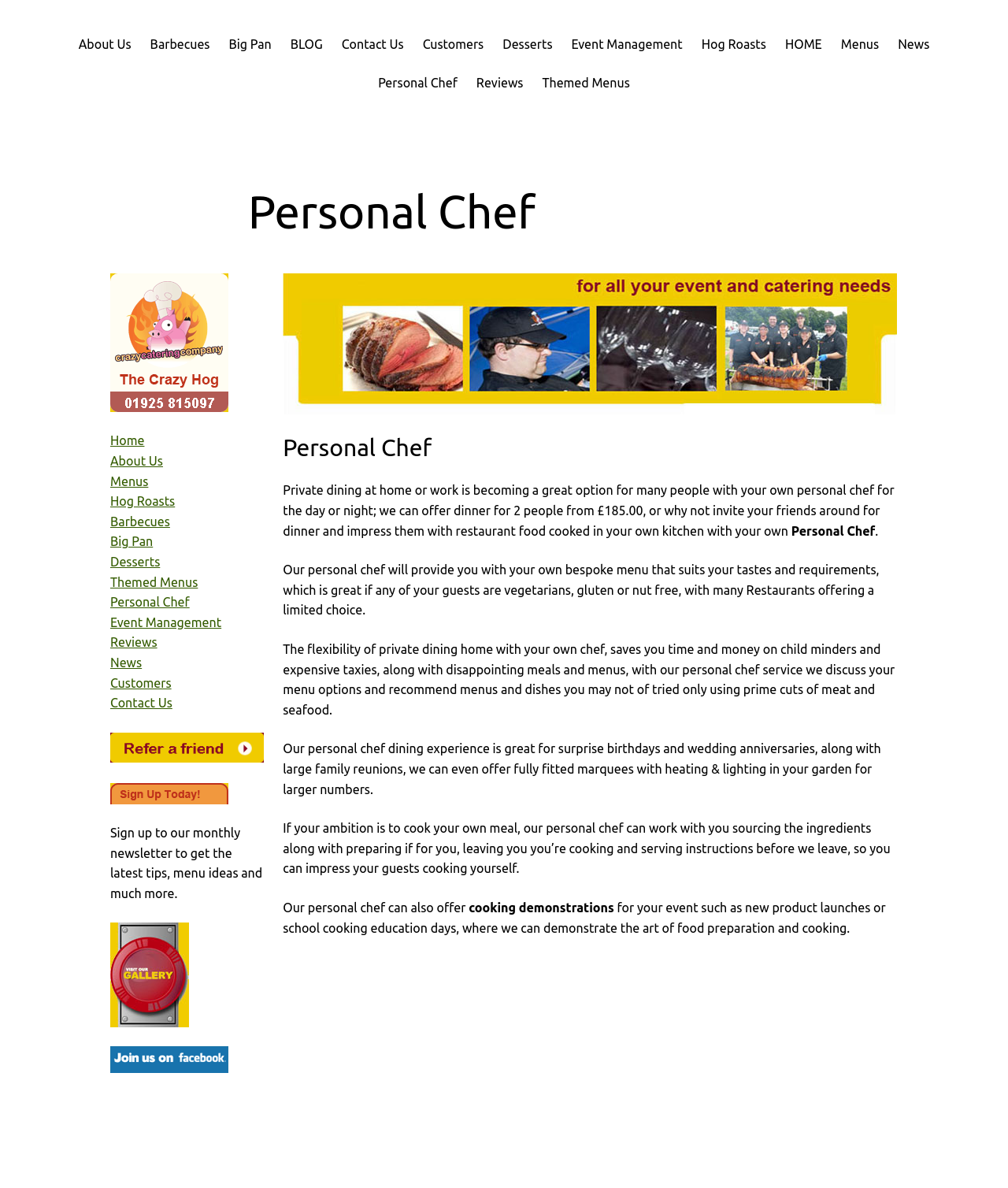Write an extensive caption that covers every aspect of the webpage.

This webpage is about Personal Chef, a catering service that offers private dining experiences at home or work. At the top, there is a navigation menu with links to various pages, including About Us, Menus, Hog Roasts, Barbecues, and more.

Below the navigation menu, there is a main section with a heading "Personal Chef" and a figure, likely an image related to the service. Underneath, there are multiple links to different pages, including Home, About Us, Menus, Hog Roasts, and others.

Further down, there is a section with a heading "Personal Chef" and a figure, likely another image. This section appears to be the main content of the page, describing the Personal Chef service. The text explains that private dining at home or work is becoming a popular option, and that their personal chef service can provide a bespoke menu that suits individual tastes and requirements.

The text continues to describe the benefits of private dining, including saving time and money, and having a flexible menu that can accommodate different dietary needs. It also mentions that their personal chef service is great for special occasions like surprise birthdays and wedding anniversaries.

There are several figures, likely images, scattered throughout the page, but their content is not specified. Additionally, there is a call-to-action to sign up for a monthly newsletter to receive the latest tips, menu ideas, and more.